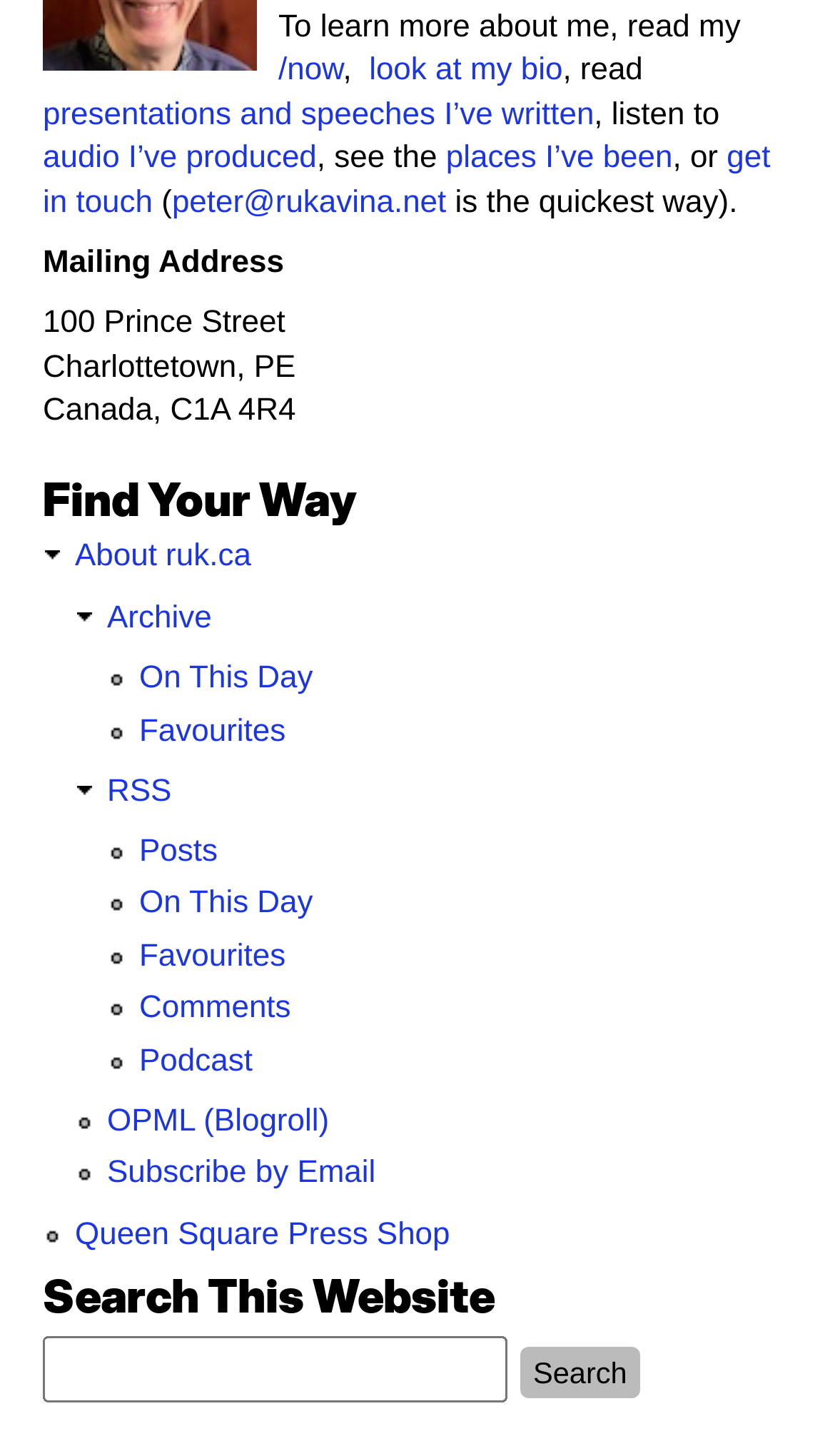Point out the bounding box coordinates of the section to click in order to follow this instruction: "search this website".

[0.051, 0.918, 0.608, 0.964]